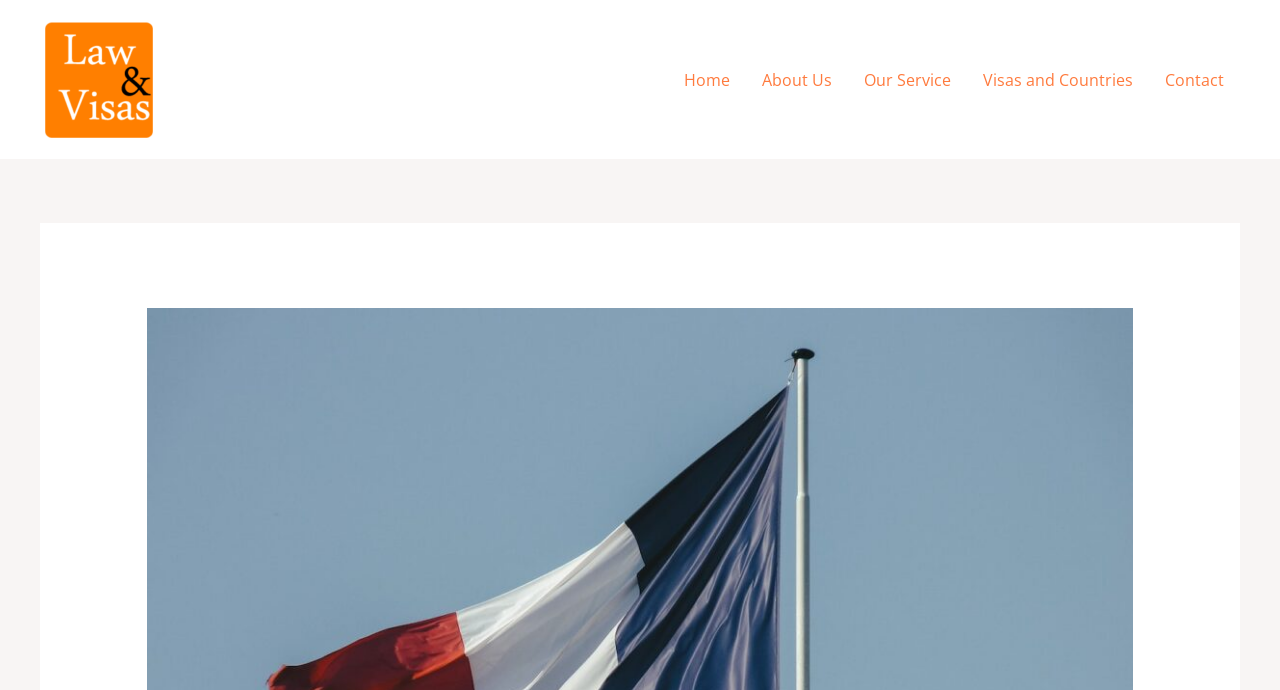Locate the bounding box for the described UI element: "Contact". Ensure the coordinates are four float numbers between 0 and 1, formatted as [left, top, right, bottom].

[0.898, 0.064, 0.969, 0.166]